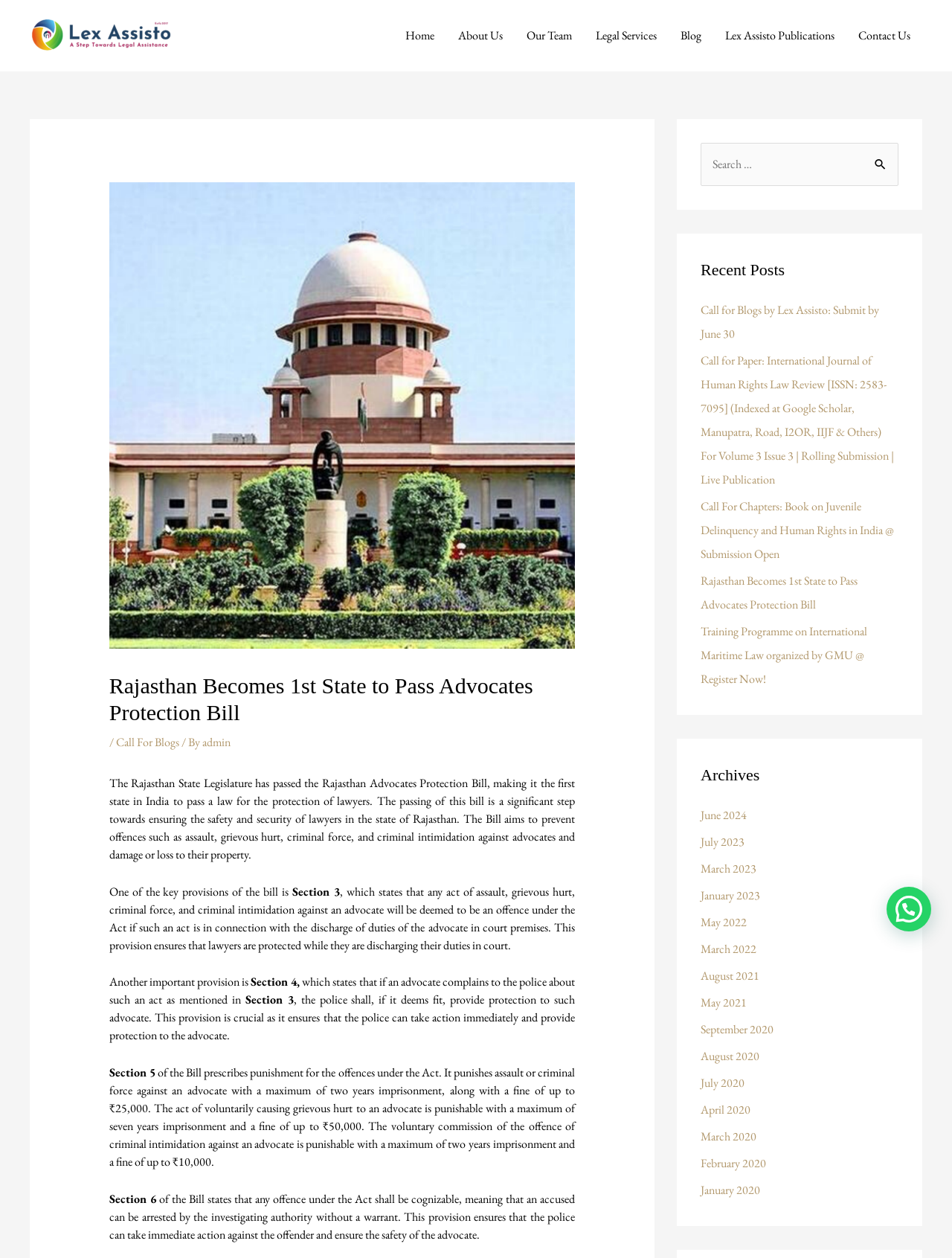What is the name of the state that passed the Advocates Protection Bill?
Use the information from the screenshot to give a comprehensive response to the question.

The answer can be found in the main heading of the webpage, which states 'Rajasthan Becomes 1st State to Pass Advocates Protection Bill'. This indicates that the state of Rajasthan has passed the Advocates Protection Bill.